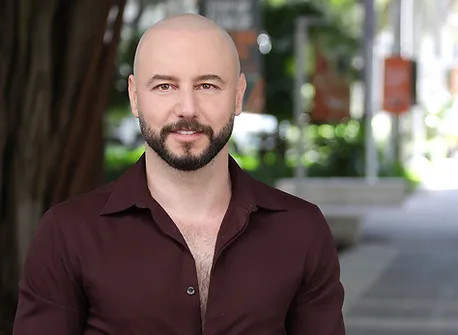What is Hassan A. Ali's position?
Could you answer the question in a detailed manner, providing as much information as possible?

The caption identifies Hassan A. Ali as the Principal Investigator, which suggests his role in a research environment.